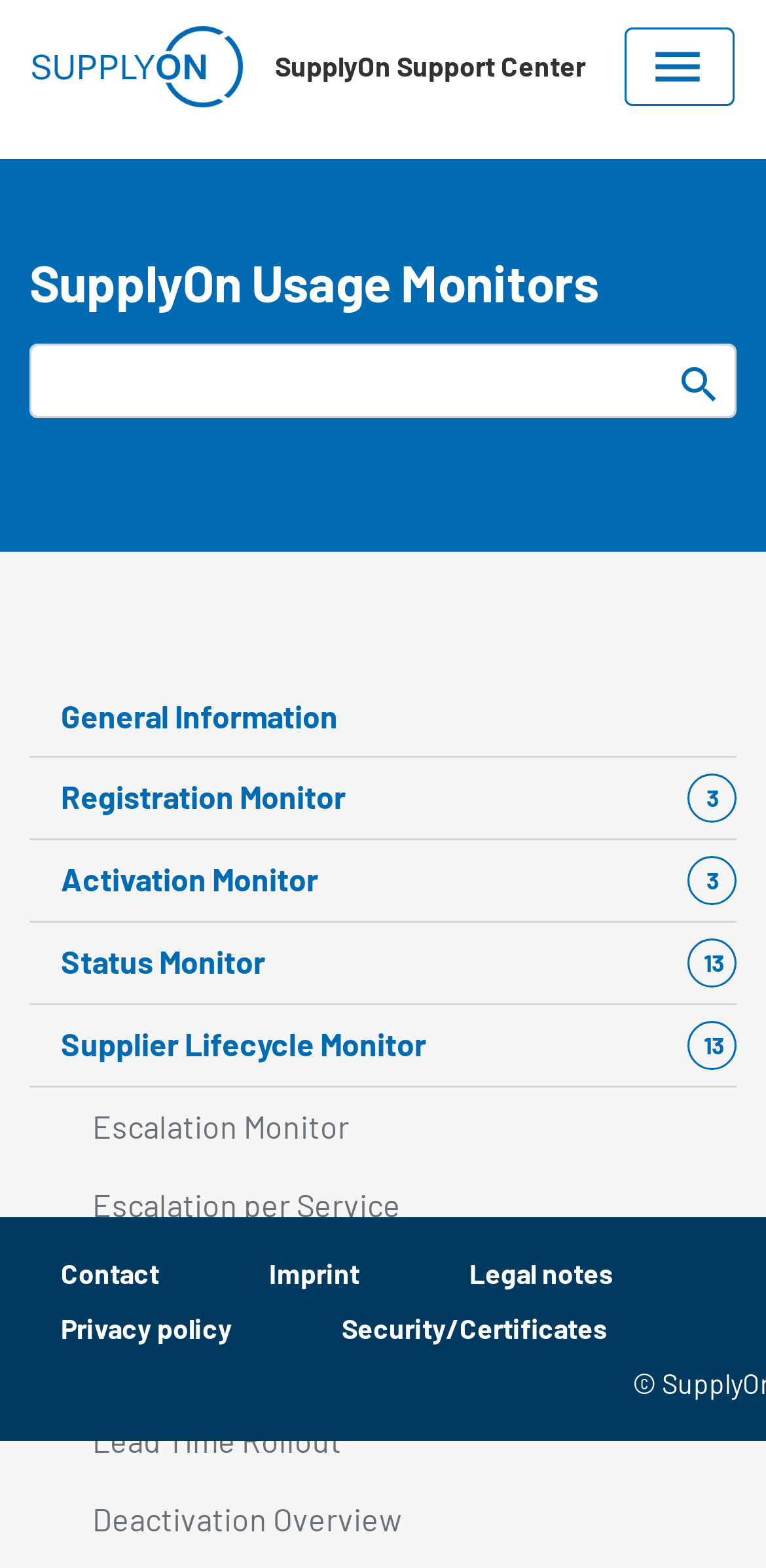Could you specify the bounding box coordinates for the clickable section to complete the following instruction: "Go to home page"?

[0.041, 0.01, 0.764, 0.075]